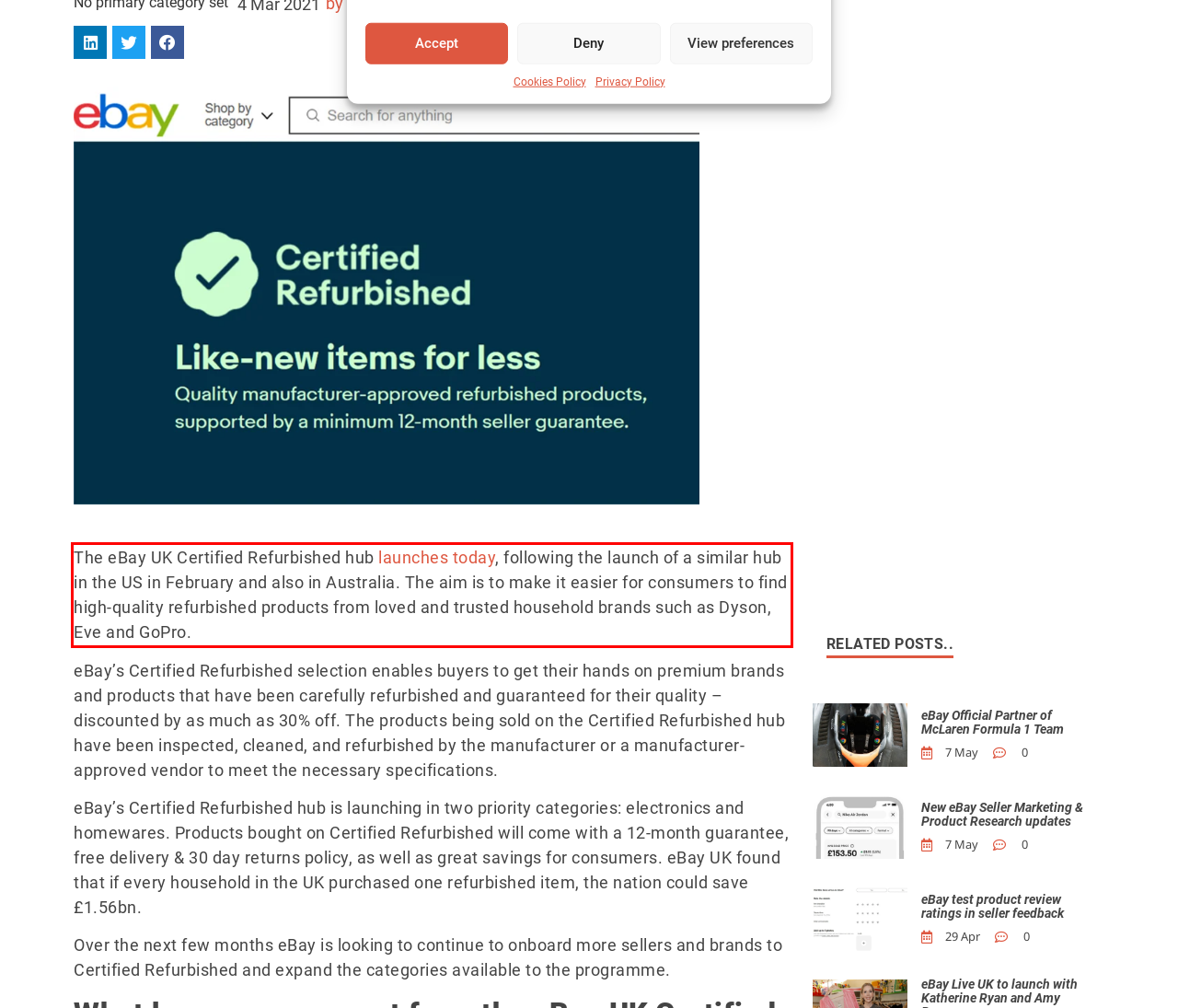Look at the provided screenshot of the webpage and perform OCR on the text within the red bounding box.

The eBay UK Certified Refurbished hub launches today, following the launch of a similar hub in the US in February and also in Australia. The aim is to make it easier for consumers to find high-quality refurbished products from loved and trusted household brands such as Dyson, Eve and GoPro.